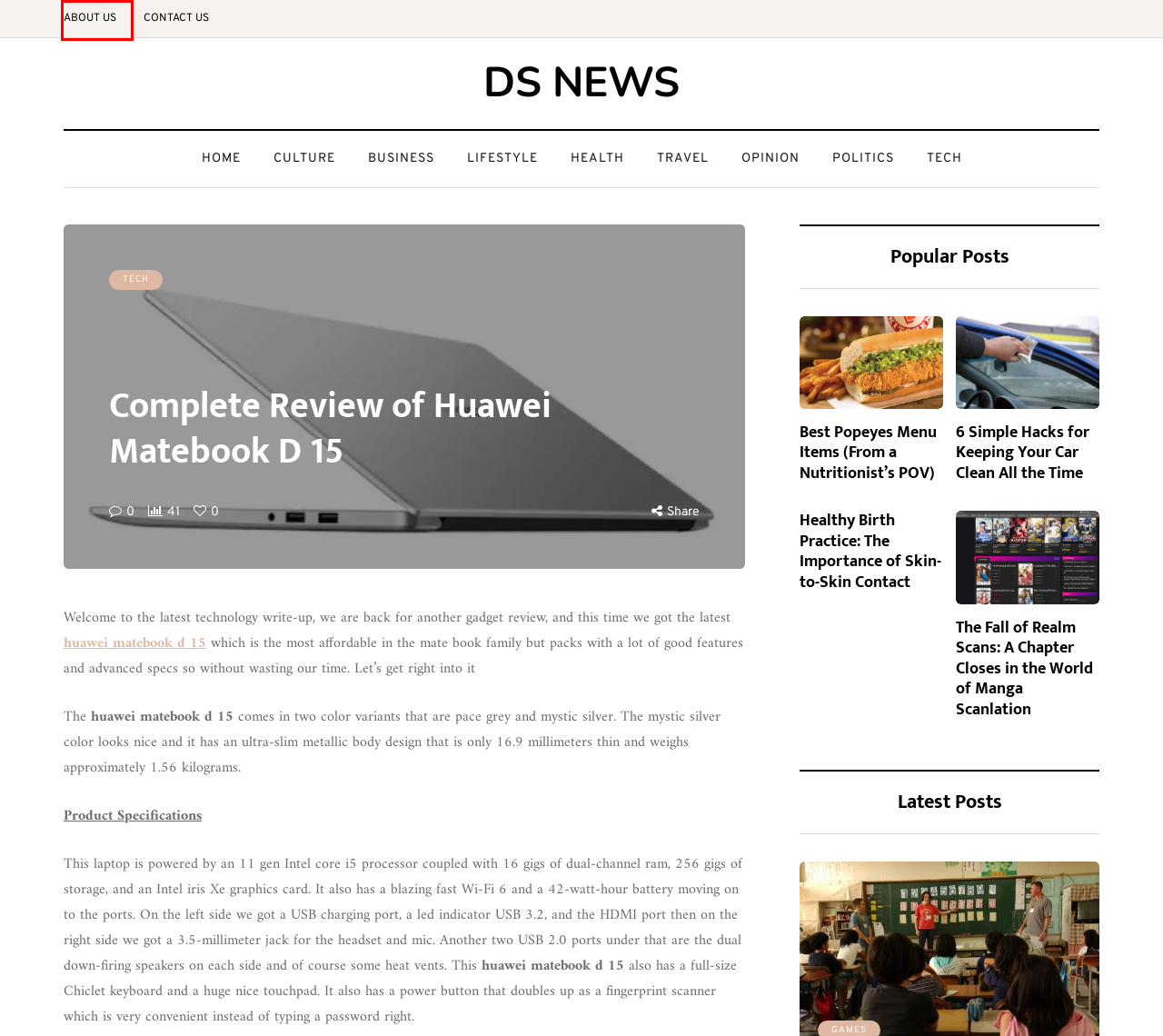Given a webpage screenshot featuring a red rectangle around a UI element, please determine the best description for the new webpage that appears after the element within the bounding box is clicked. The options are:
A. Health – DS News
B. The Fall of Realm Scans: A Chapter Closes in the World of Manga Scanlation – DS News
C. Culture – DS News
D. Healthy Birth Practice: The Importance of Skin-to-Skin Contact – DS News
E. Buy HUAWEI MateBook D 15 - Laptop - HUAWEI UK
F. Politics – DS News
G. Business – DS News
H. About us – DS News

H